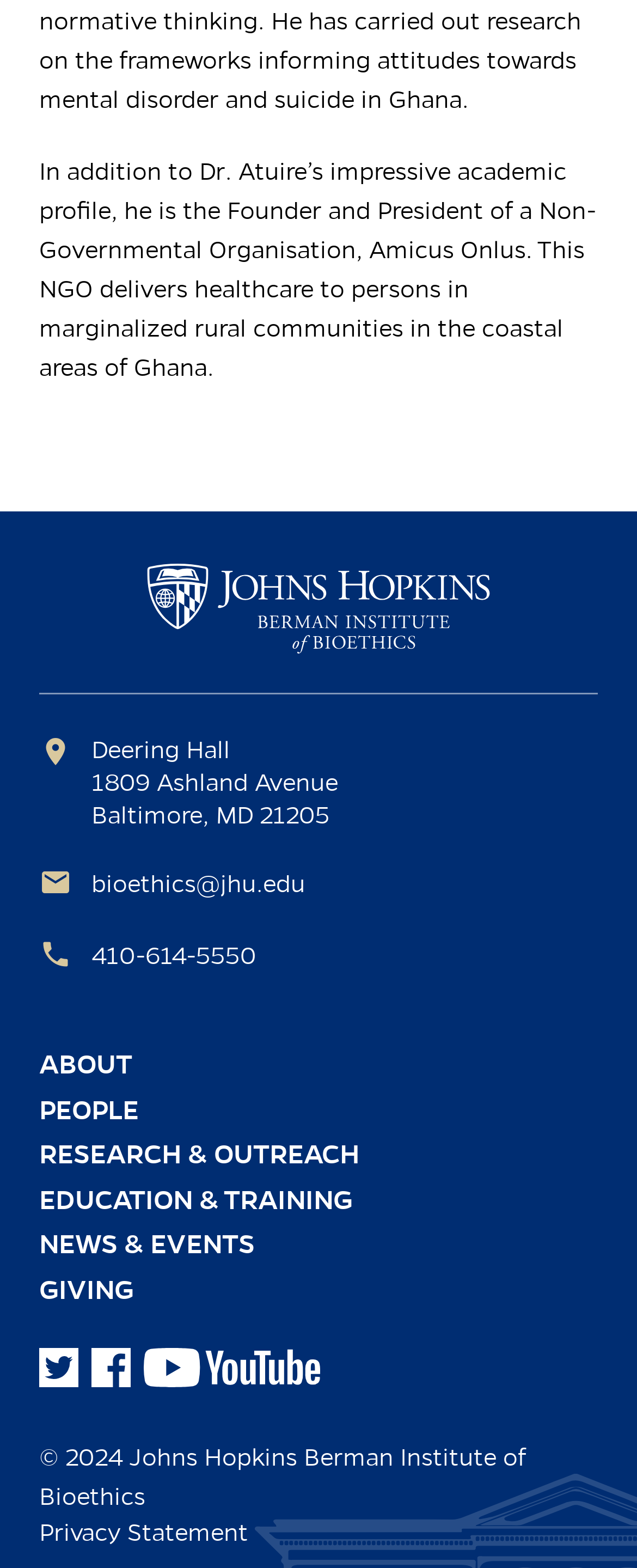Use a single word or phrase to answer the question: 
What is the copyright year of the webpage?

2024